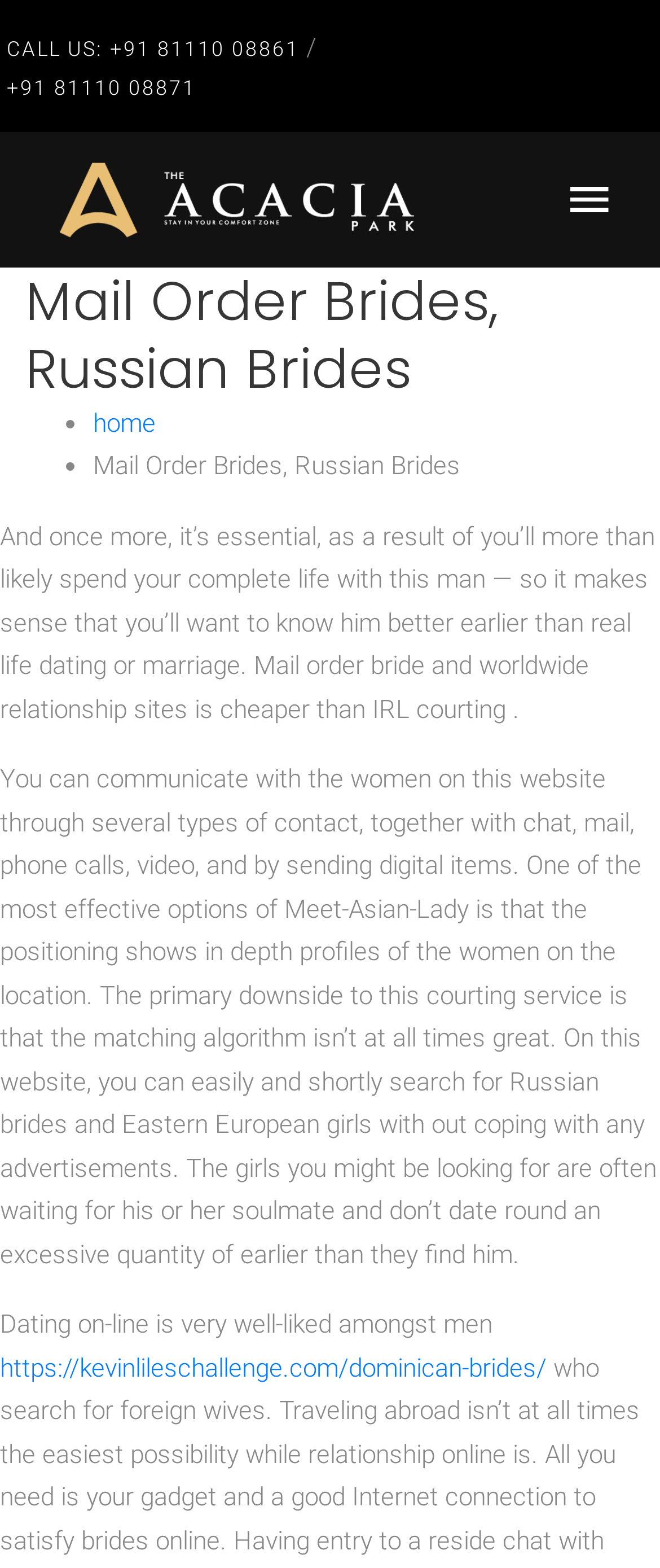How many types of contact are available? Analyze the screenshot and reply with just one word or a short phrase.

five